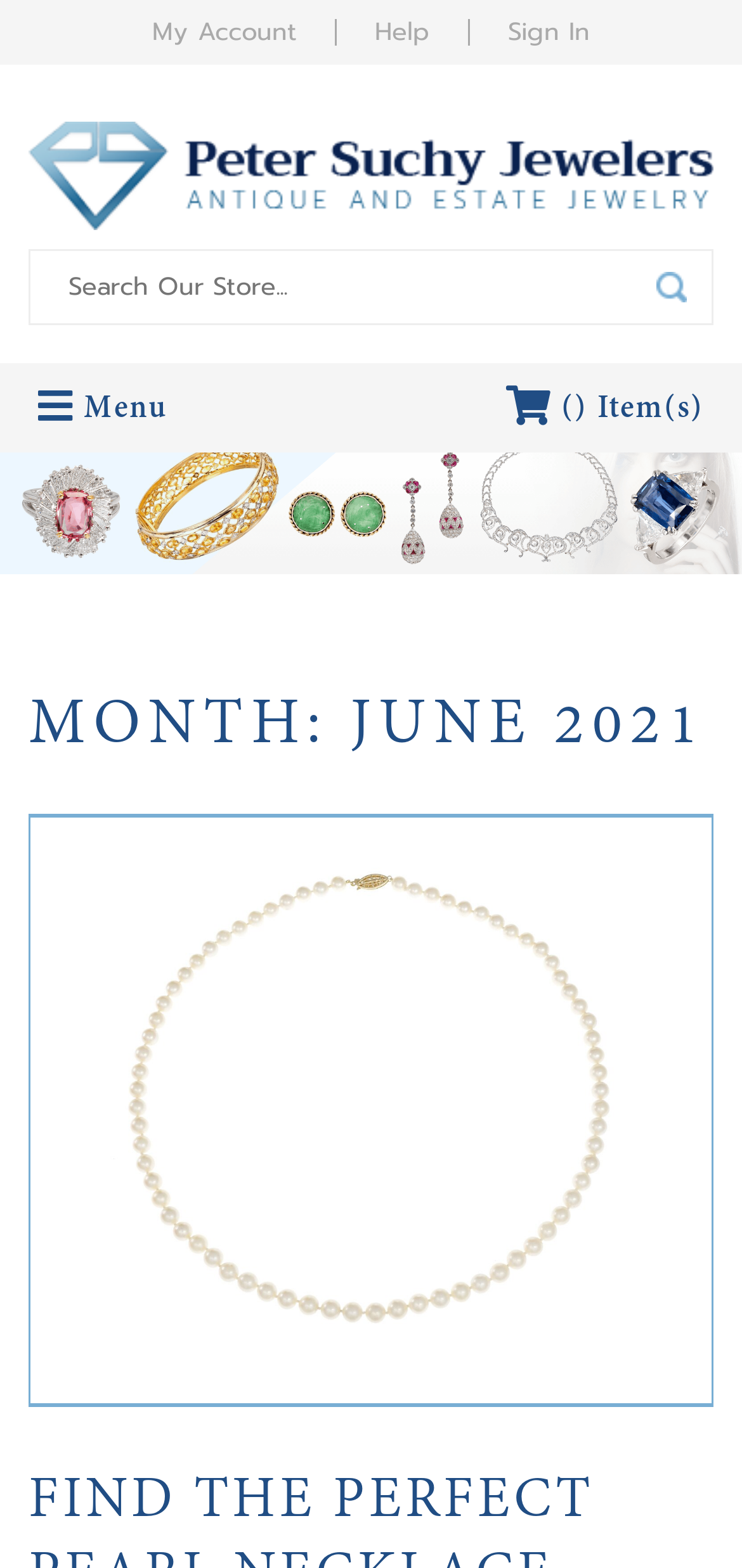Can you provide the bounding box coordinates for the element that should be clicked to implement the instruction: "view blog posts"?

[0.038, 0.078, 0.962, 0.147]